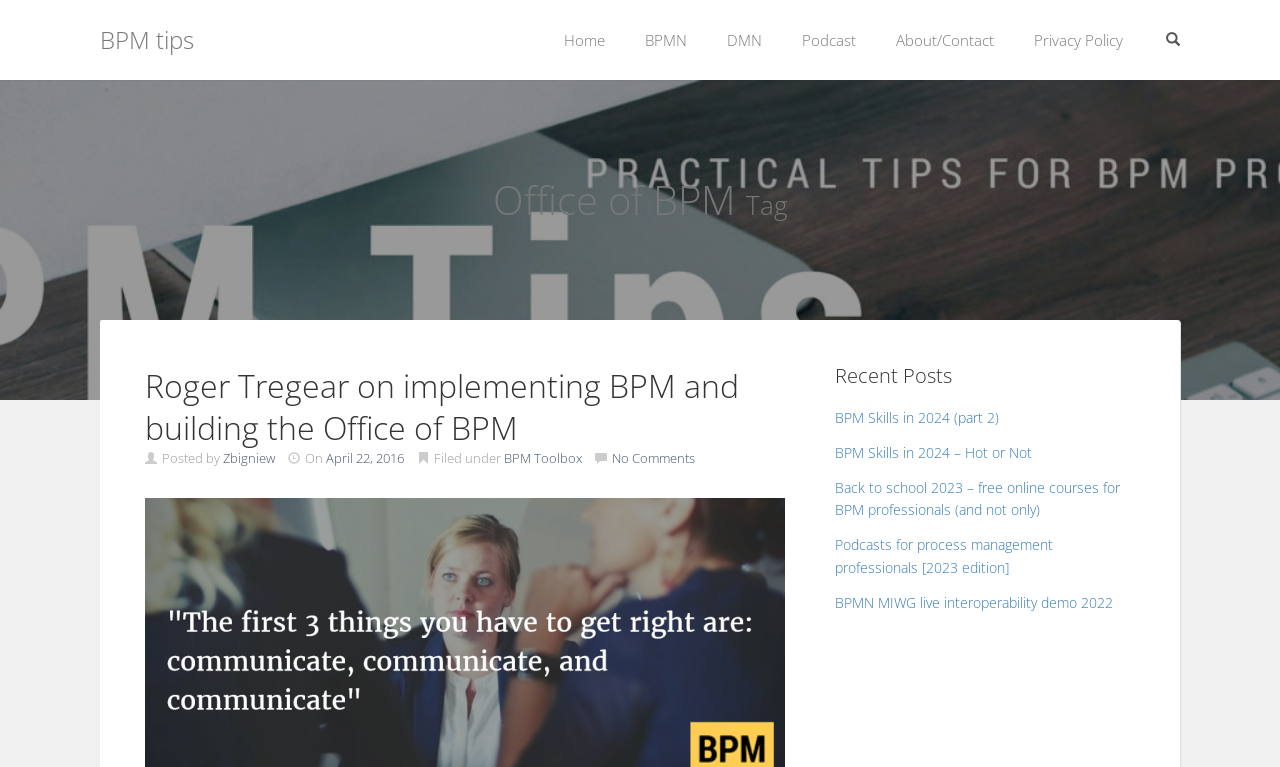Identify the bounding box coordinates of the element to click to follow this instruction: 'Read Roger Tregear's article'. Ensure the coordinates are four float values between 0 and 1, provided as [left, top, right, bottom].

[0.113, 0.475, 0.577, 0.585]